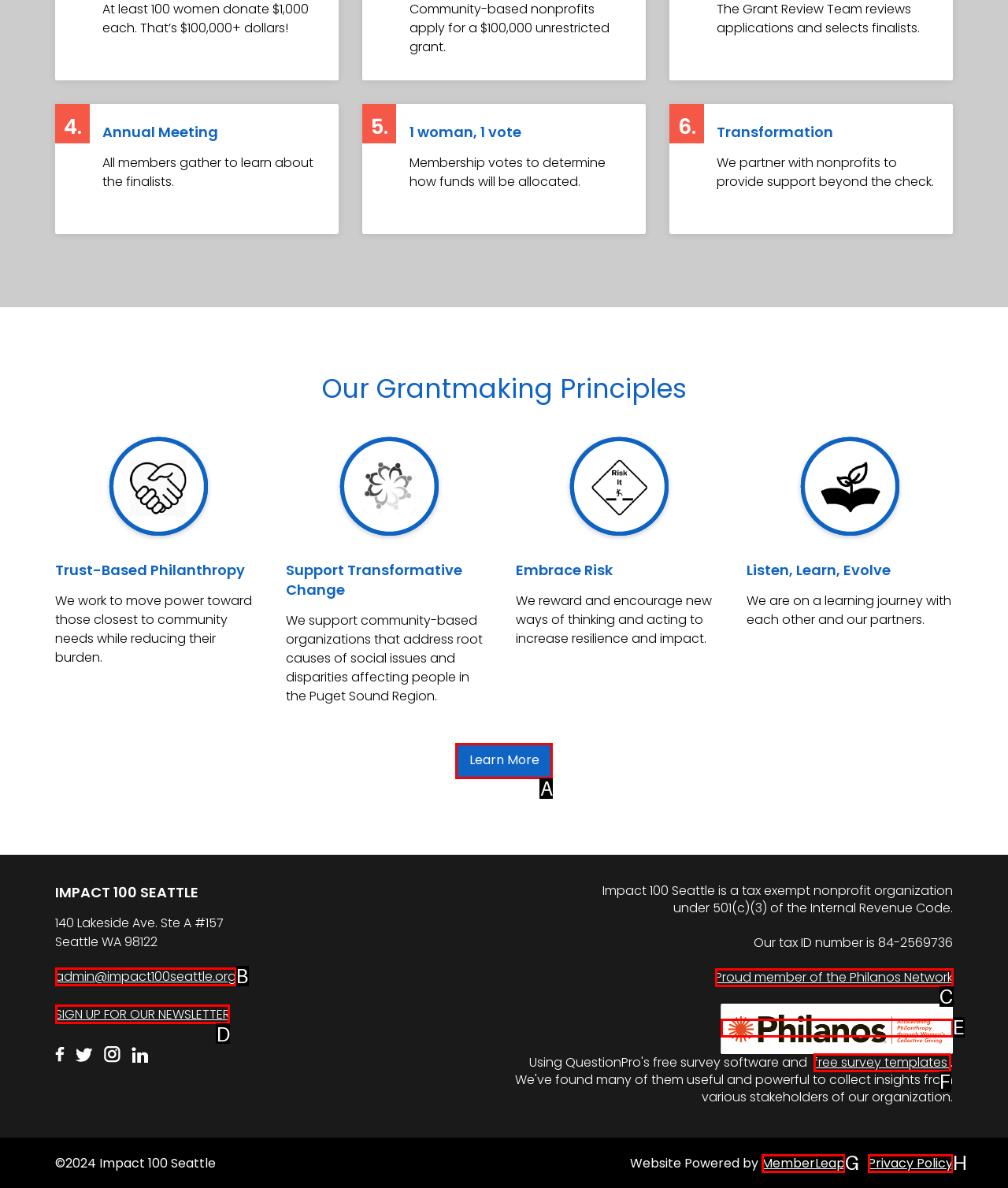Which option should I select to accomplish the task: Sign up for the newsletter? Respond with the corresponding letter from the given choices.

D